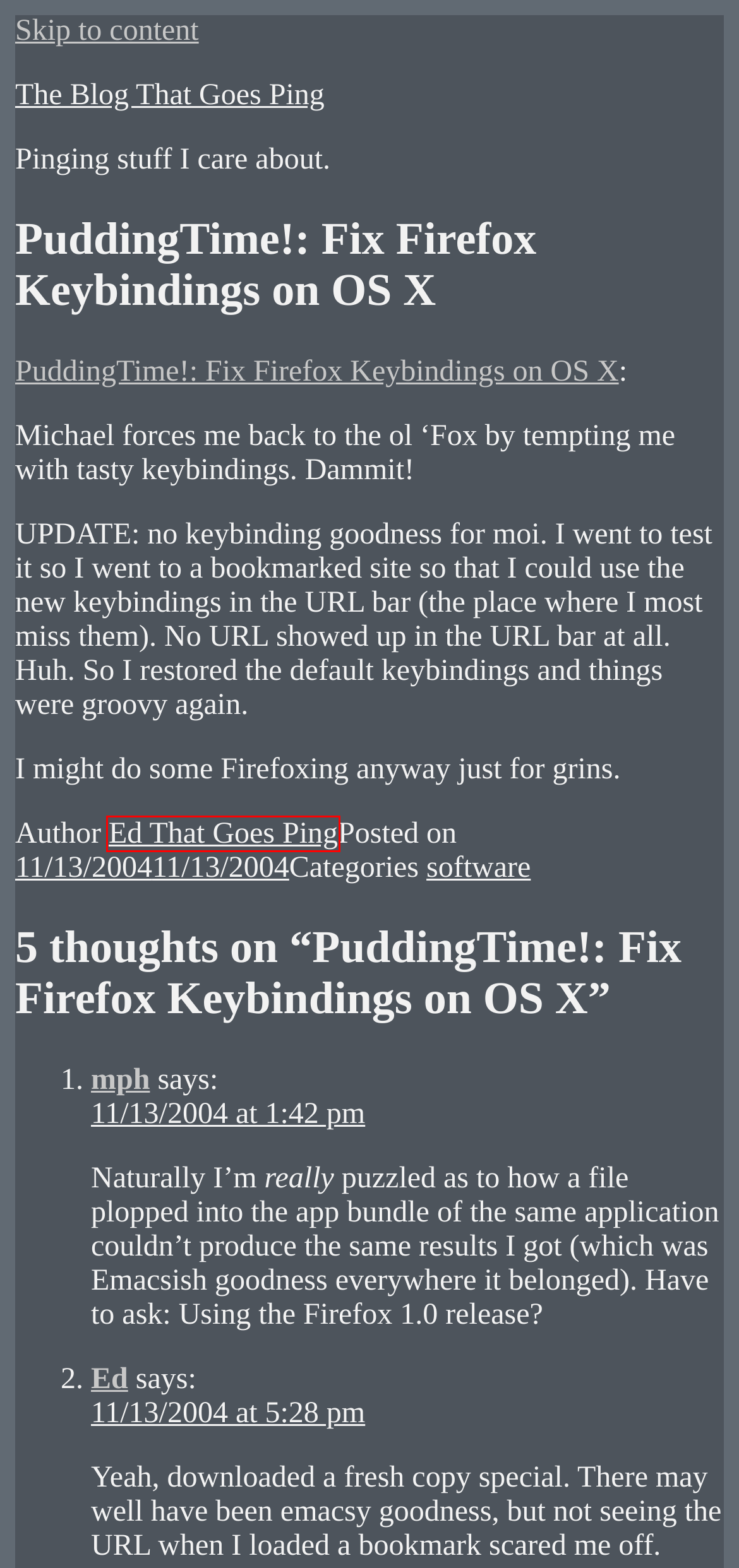Examine the screenshot of the webpage, which includes a red bounding box around an element. Choose the best matching webpage description for the page that will be displayed after clicking the element inside the red bounding box. Here are the candidates:
A. puddingbowl.org
B. The Blog That Goes Ping
C. sad – The Blog That Goes Ping
D. software – The Blog That Goes Ping
E. December 2008 – The Blog That Goes Ping
F. Ed That Goes Ping – The Blog That Goes Ping
G. Music – The Blog That Goes Ping
H. mindfulness – The Blog That Goes Ping

F